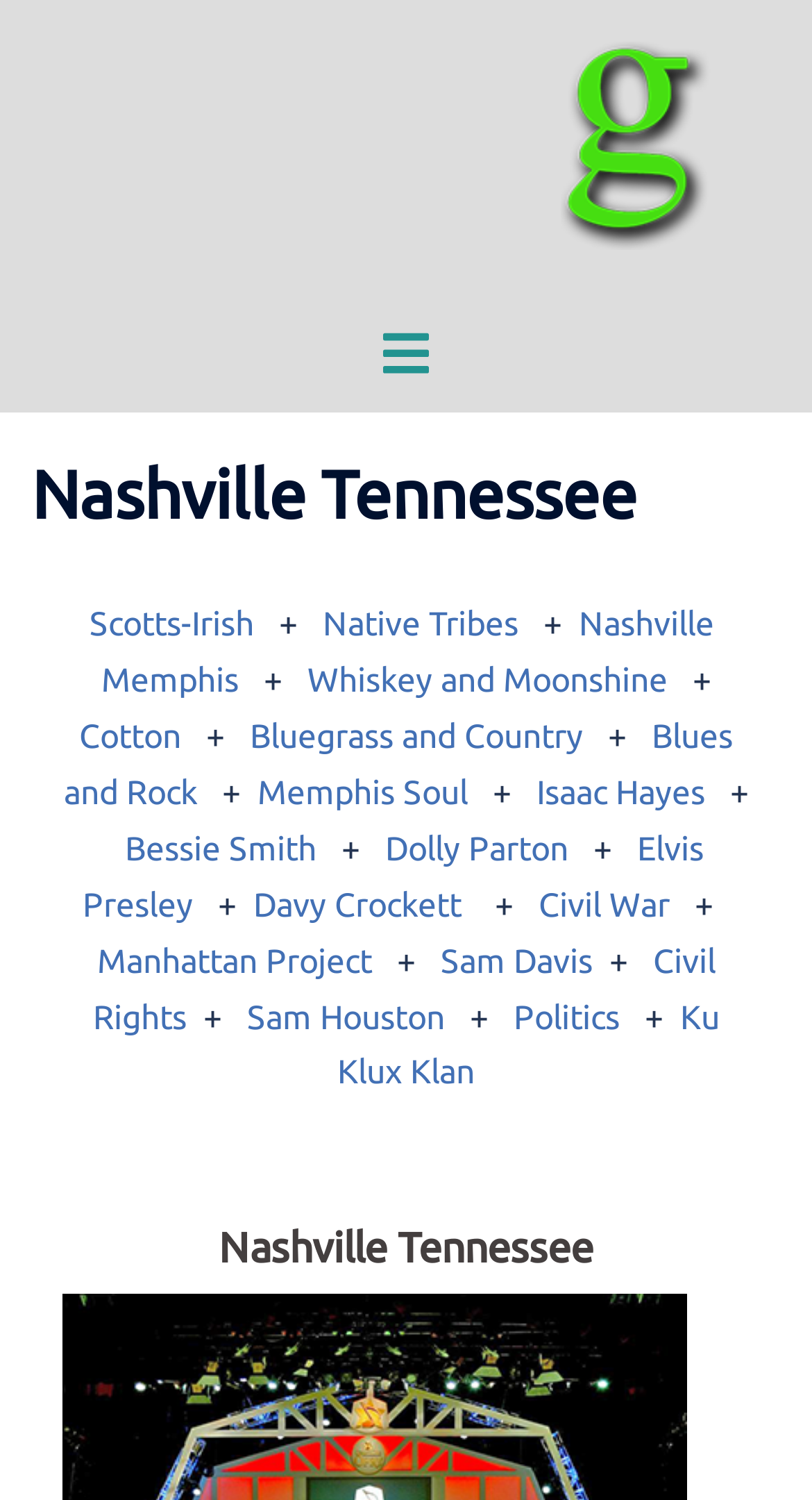Locate and provide the bounding box coordinates for the HTML element that matches this description: "alt="DP air Logo"".

None